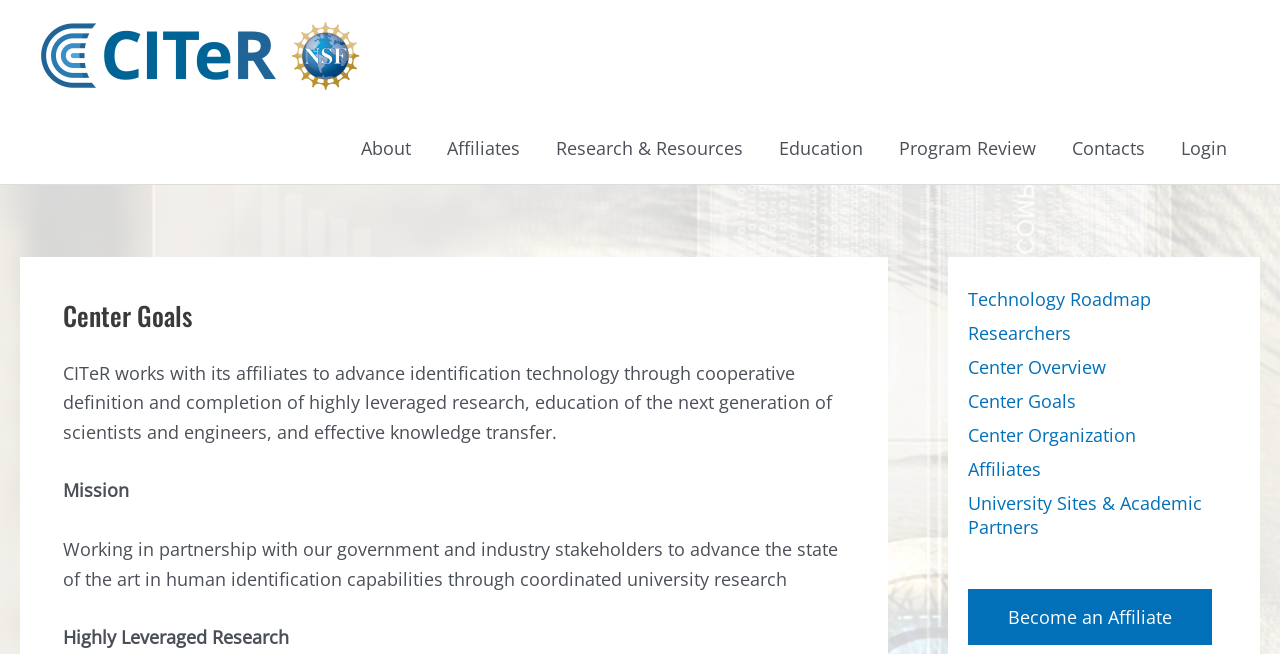Determine the bounding box coordinates for the UI element with the following description: "Center Overview". The coordinates should be four float numbers between 0 and 1, represented as [left, top, right, bottom].

[0.756, 0.543, 0.864, 0.58]